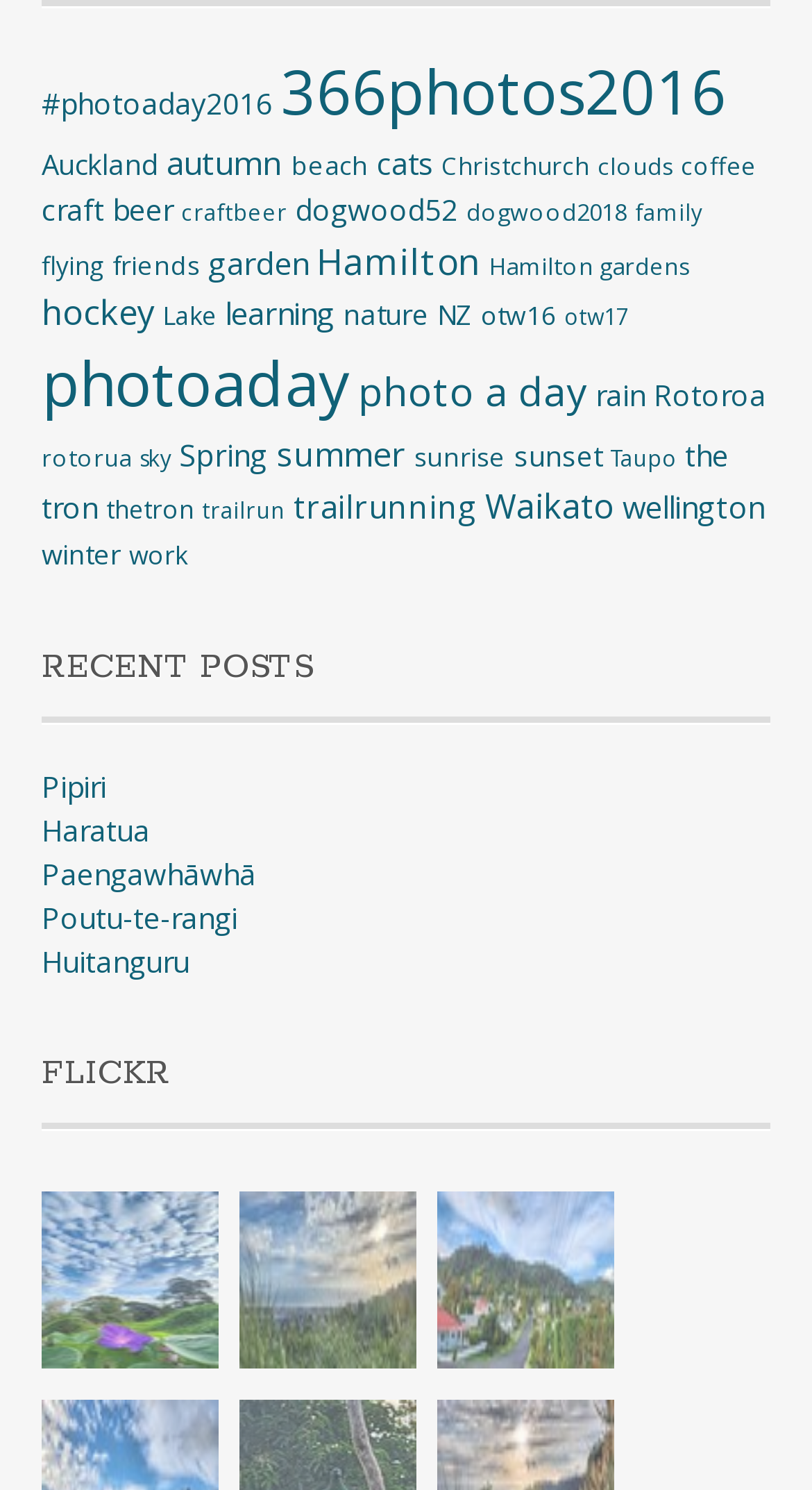Please determine the bounding box coordinates of the element to click on in order to accomplish the following task: "click on the 'photoaday2016' link". Ensure the coordinates are four float numbers ranging from 0 to 1, i.e., [left, top, right, bottom].

[0.051, 0.056, 0.336, 0.083]